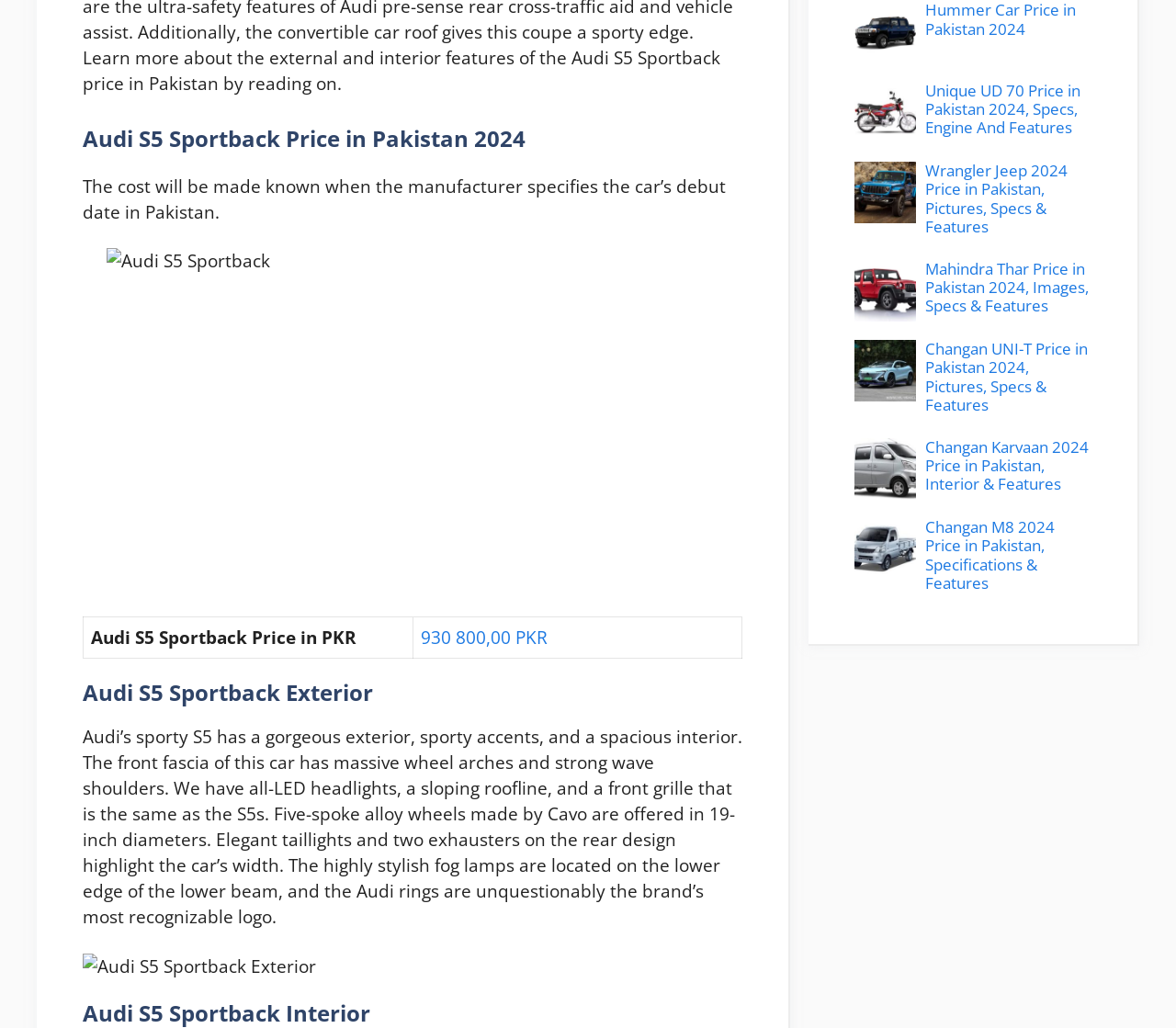Determine the bounding box for the UI element that matches this description: "930 800,00 PKR".

[0.357, 0.61, 0.465, 0.631]